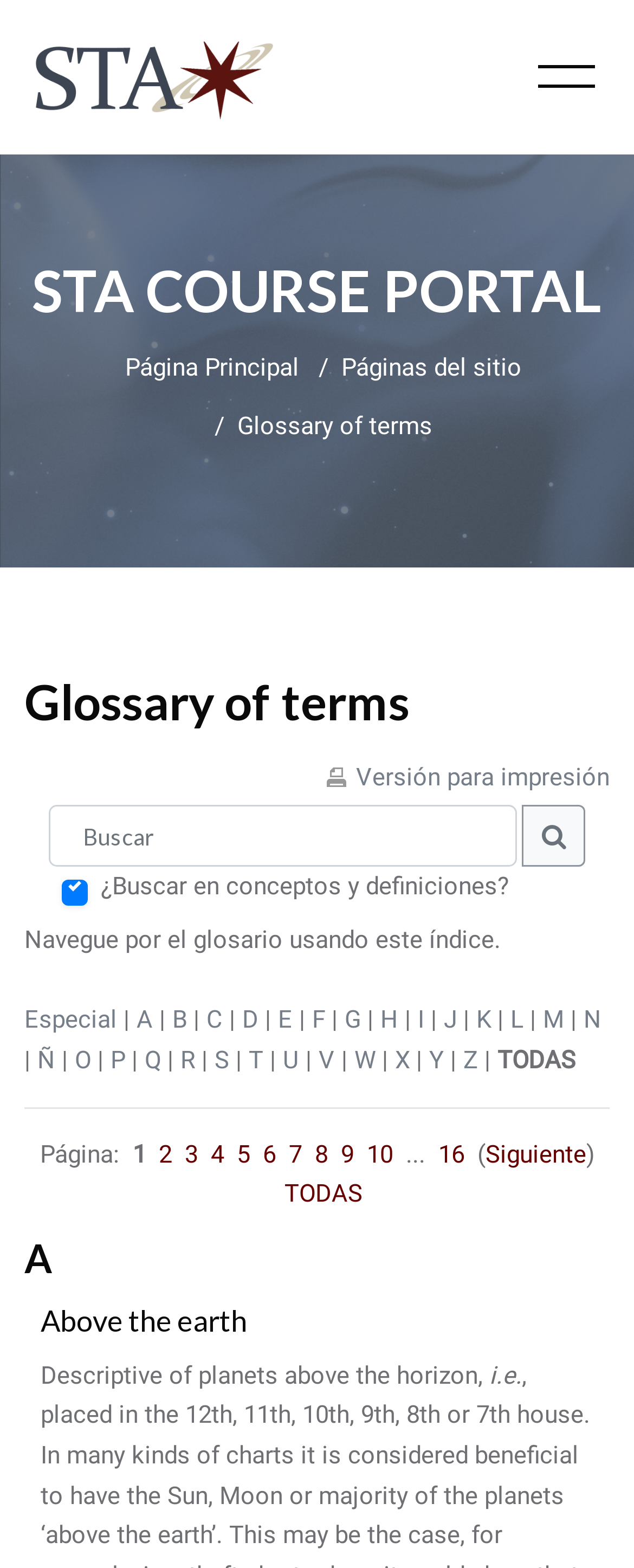Answer the following query with a single word or phrase:
What is the layout of the glossary terms?

Table